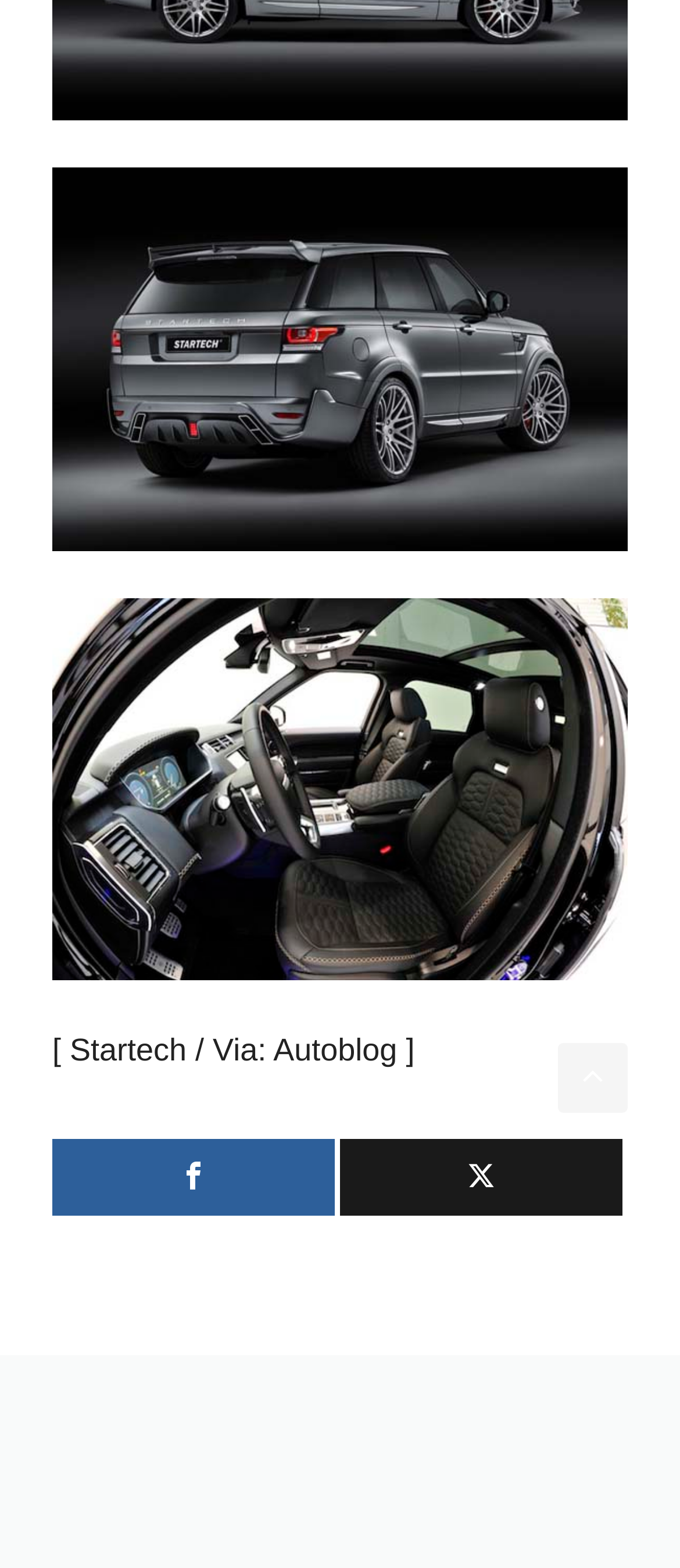How many images are on the webpage?
Based on the image, give a concise answer in the form of a single word or short phrase.

2